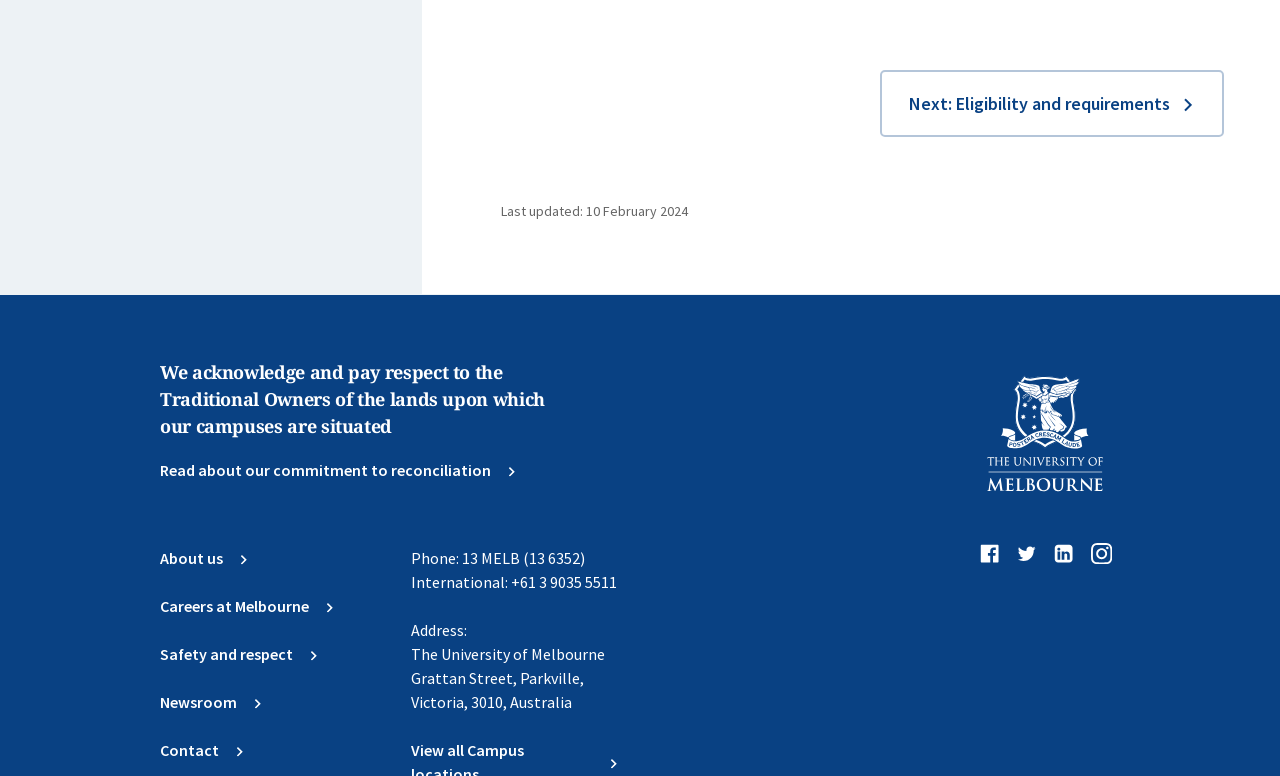Please mark the clickable region by giving the bounding box coordinates needed to complete this instruction: "Read about the university's commitment to reconciliation".

[0.125, 0.59, 0.404, 0.621]